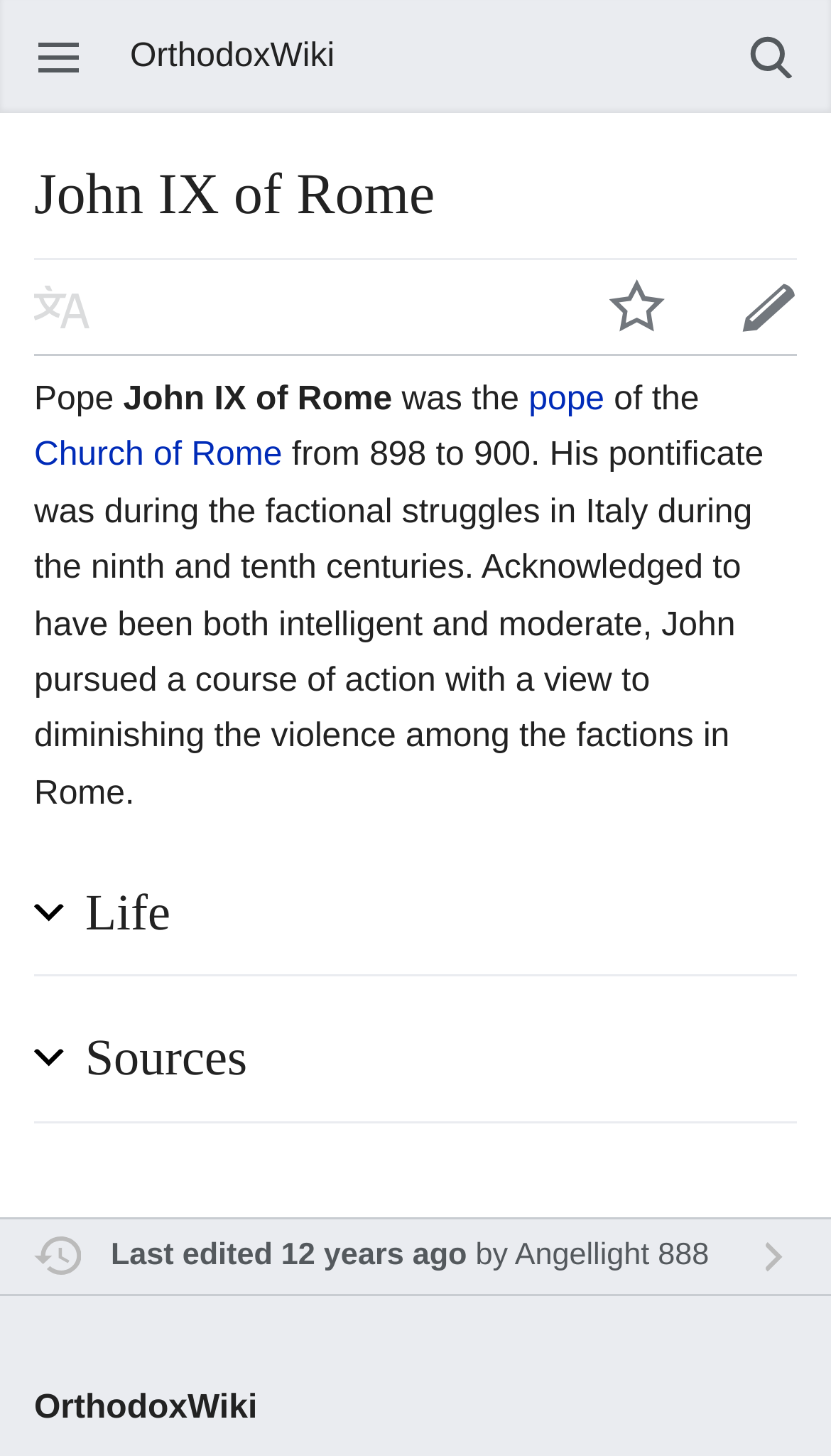Please give a concise answer to this question using a single word or phrase: 
What was John IX of Rome?

Pope